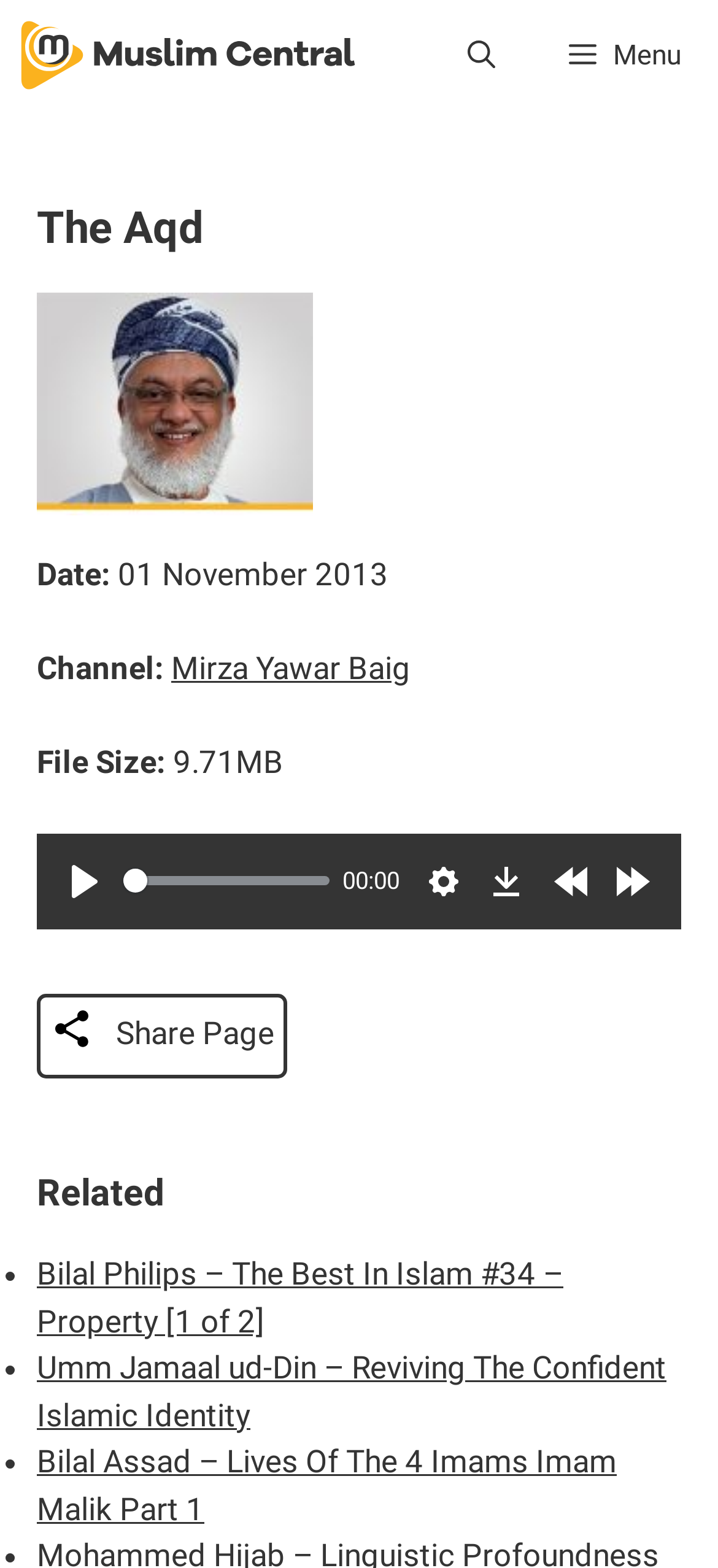Give a succinct answer to this question in a single word or phrase: 
What is the file size of the audio lecture?

9.71MB